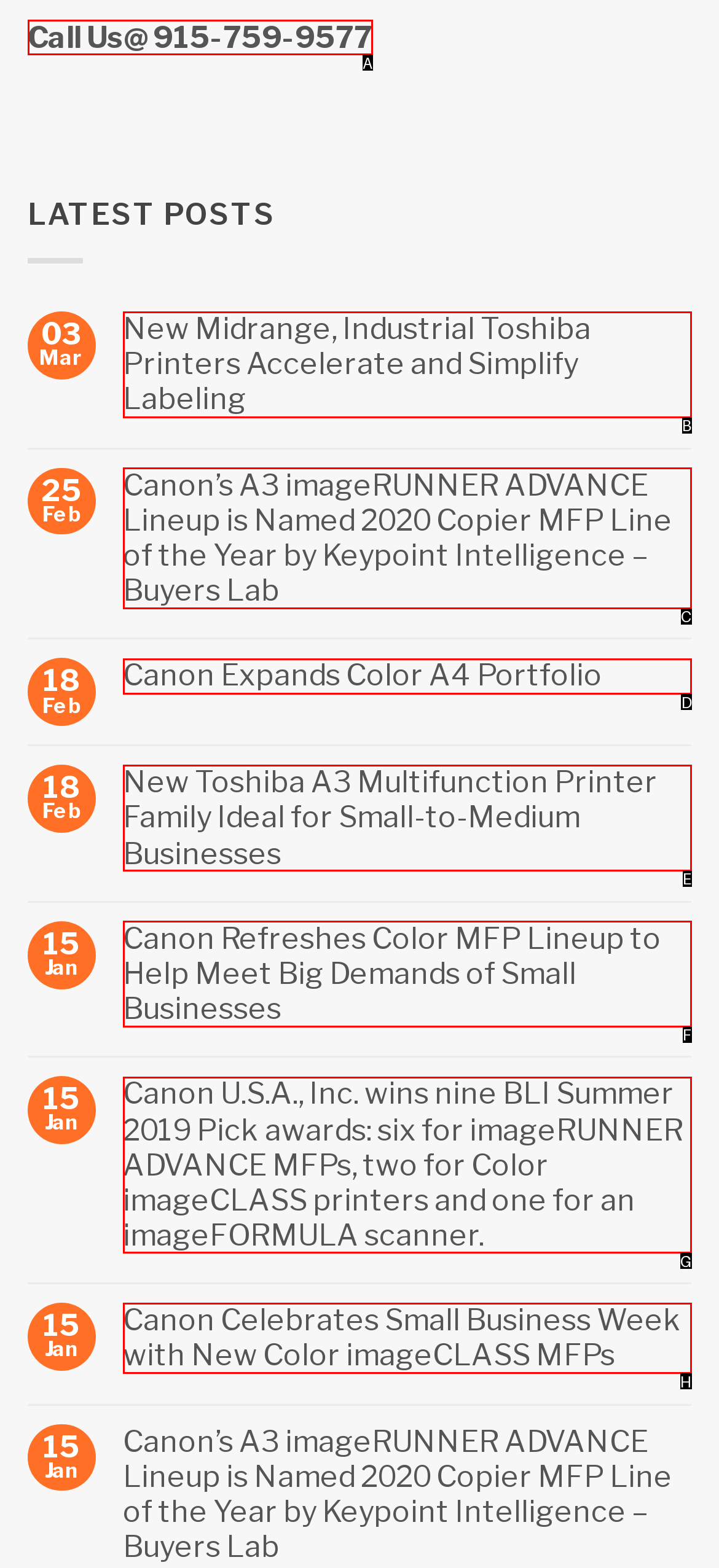From the options shown in the screenshot, tell me which lettered element I need to click to complete the task: Explore Canon Expands Color A4 Portfolio.

D